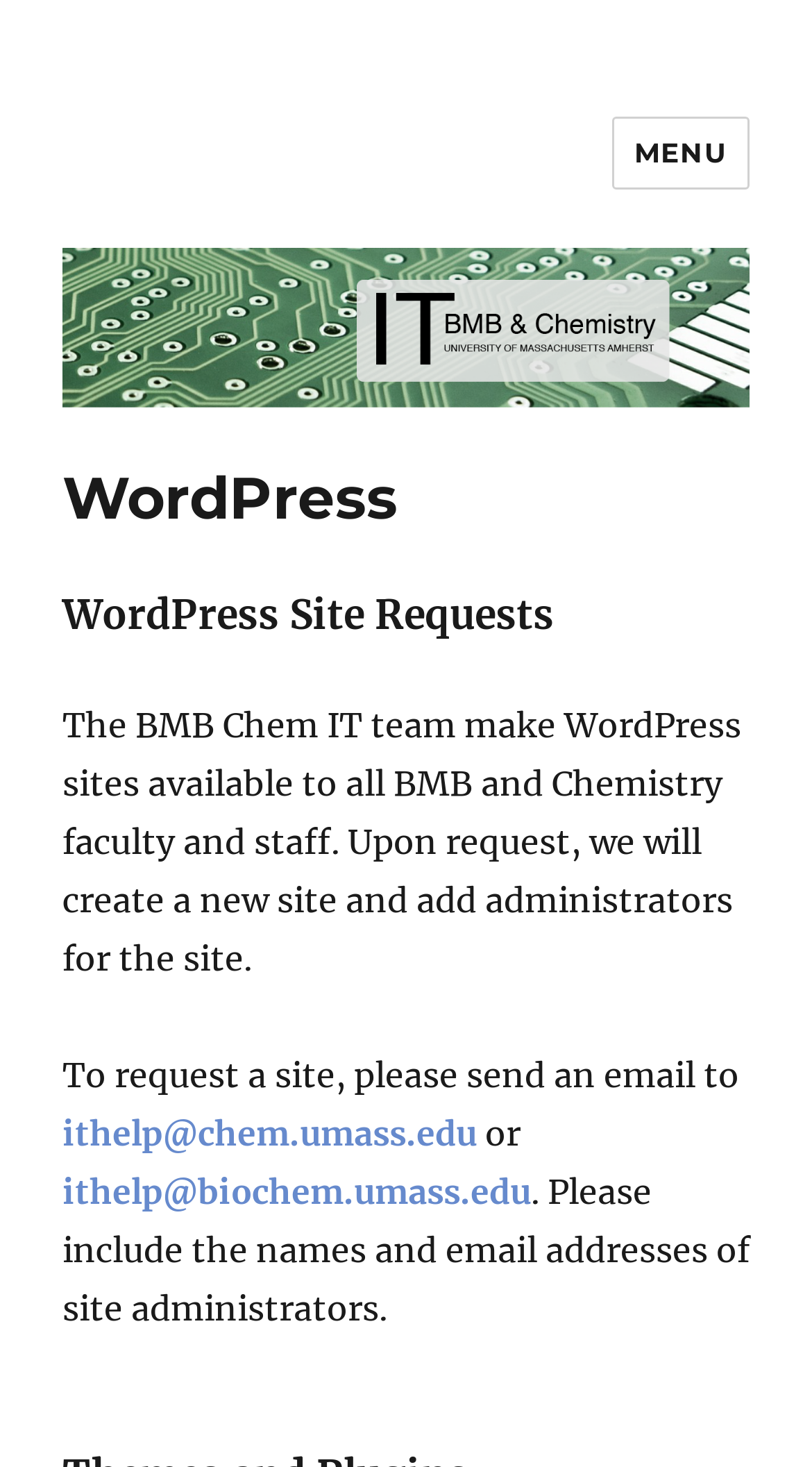What is the relationship between BMB and Chemistry?
Using the image as a reference, deliver a detailed and thorough answer to the question.

Based on the webpage, it appears that BMB and Chemistry are related in that they share faculty and staff, and the BMB Chem IT team provides WordPress sites to both groups.